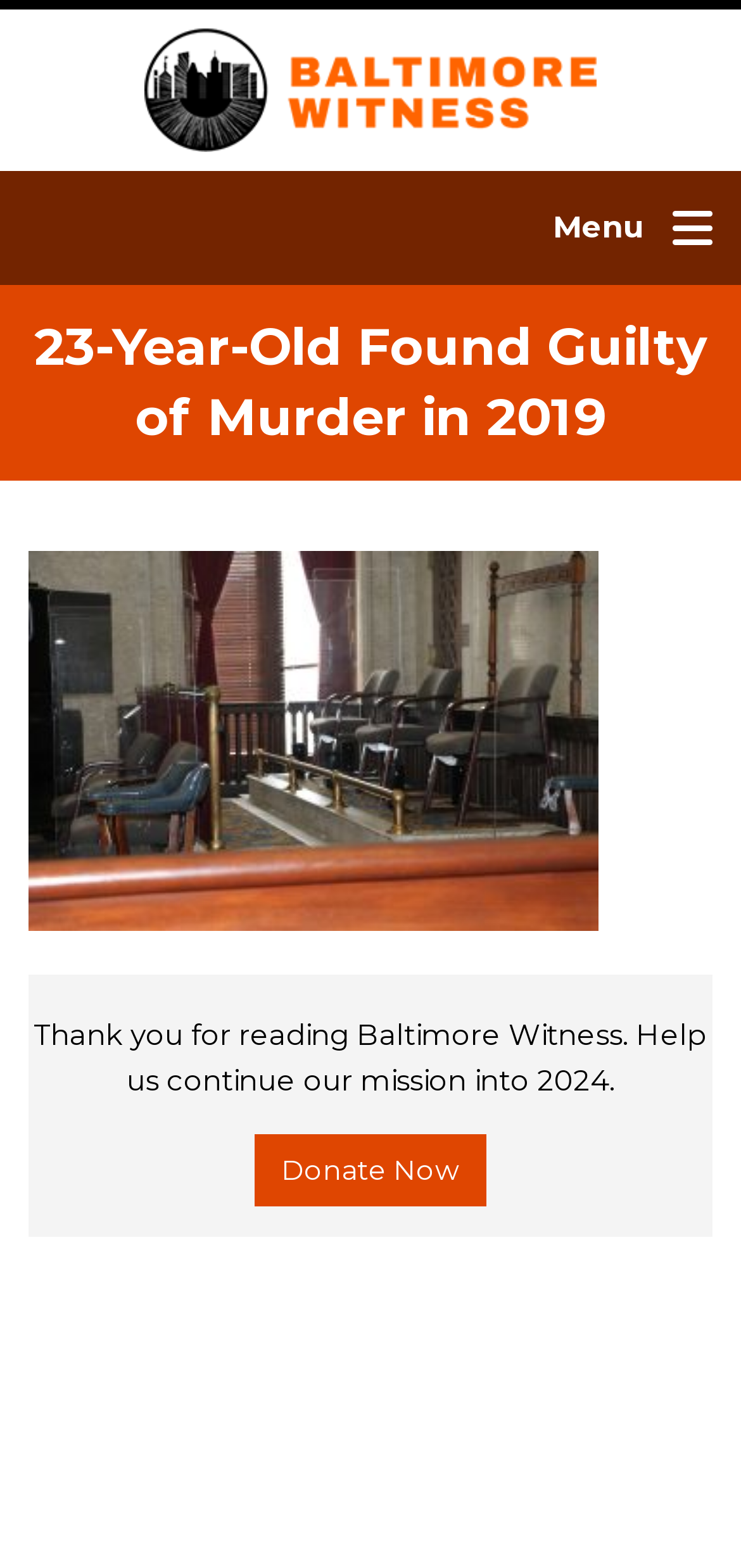What is the name of the website?
Refer to the image and provide a one-word or short phrase answer.

Baltimore Witness